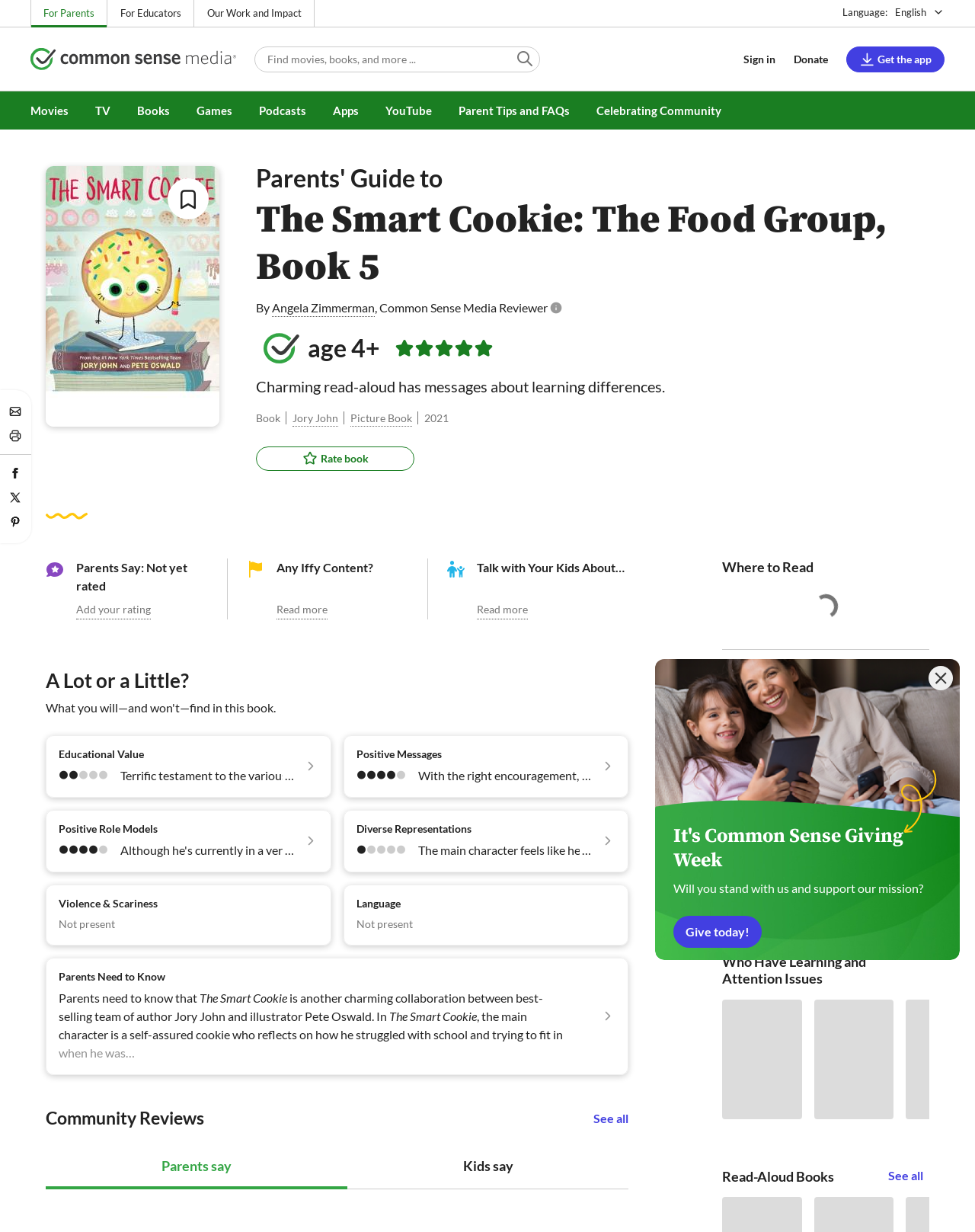Show the bounding box coordinates for the element that needs to be clicked to execute the following instruction: "Search for movies, books, and more". Provide the coordinates in the form of four float numbers between 0 and 1, i.e., [left, top, right, bottom].

[0.261, 0.038, 0.554, 0.058]